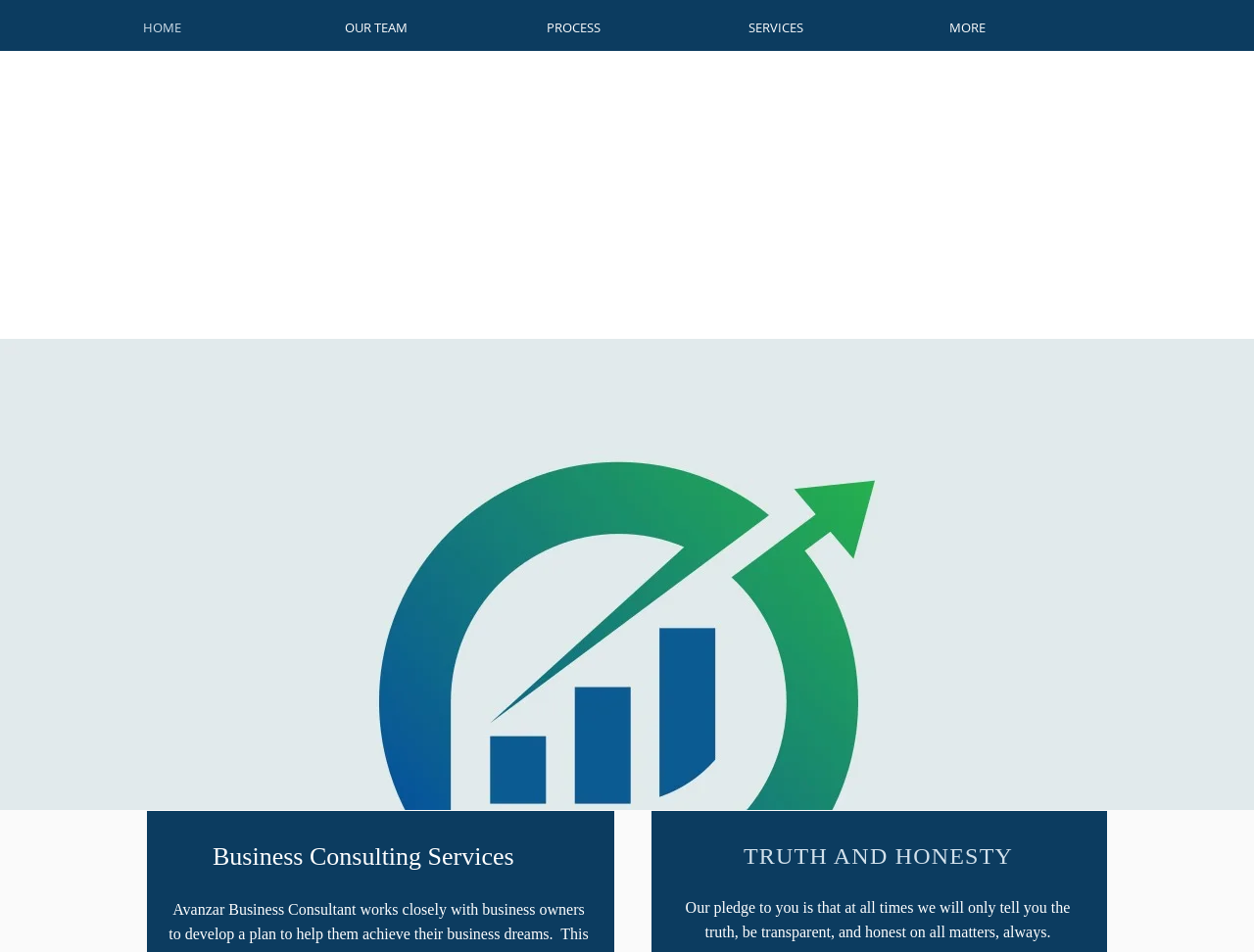What is the name of the business consulting company?
Look at the screenshot and give a one-word or phrase answer.

Avanzar Business Consultant LLC